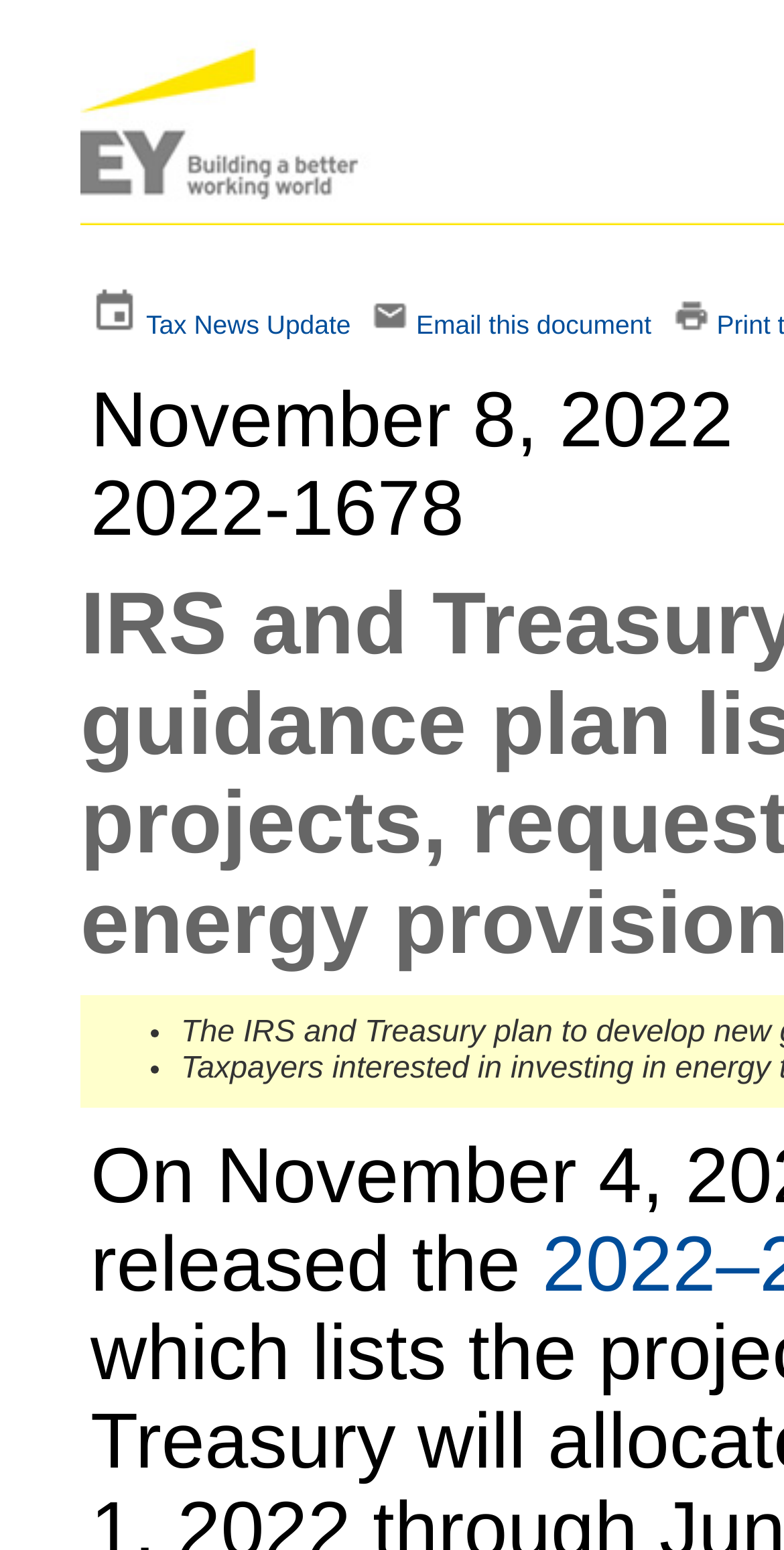Provide the bounding box coordinates of the HTML element this sentence describes: "Tax News Update". The bounding box coordinates consist of four float numbers between 0 and 1, i.e., [left, top, right, bottom].

[0.186, 0.2, 0.447, 0.219]